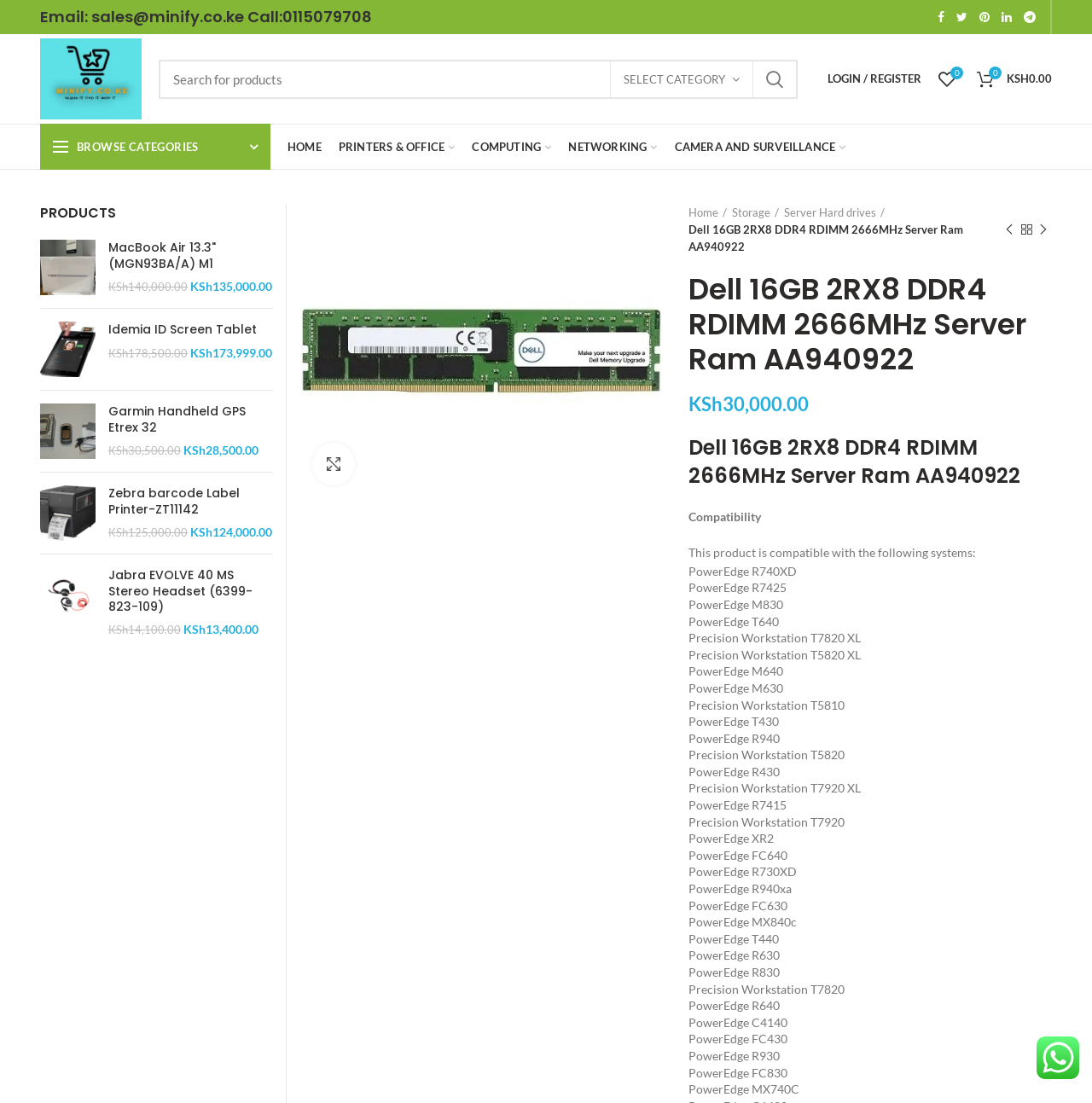Articulate a complete and detailed caption of the webpage elements.

This webpage is about a product, specifically a Dell 16GB 2RX8 DDR4 RDIMM 2666MHz Server Ram AA940922, sold by minify solutions. At the top of the page, there is a heading with the product name and a contact information section with an email address, phone number, and social media links. Below this, there is a search bar with a dropdown menu to select a category. 

To the right of the search bar, there are links to "My account", "My Wishlist", and "Shopping cart". Below these links, there is a section with categories, including "HOME", "PRINTERS & OFFICE", "COMPUTING", "NETWORKING", and "CAMERA AND SURVEILLANCE". 

The main product section is located in the middle of the page, featuring an image of the product and a description. The product name is also displayed as a heading. Below the product image, there is a breadcrumb navigation section showing the product's category path. 

To the right of the product image, there are links to previous and next products, as well as a "Click to enlarge" button. Below this, there is a section displaying the product's price, which is KSh 30,000.00. 

Further down the page, there is a section titled "Compatibility" that lists the systems compatible with this product, including various PowerEdge and Precision Workstation models. 

Finally, at the bottom of the page, there is a section titled "PRODUCTS" that displays a list of other products, including an Apple MacBook Air, with their images and descriptions.